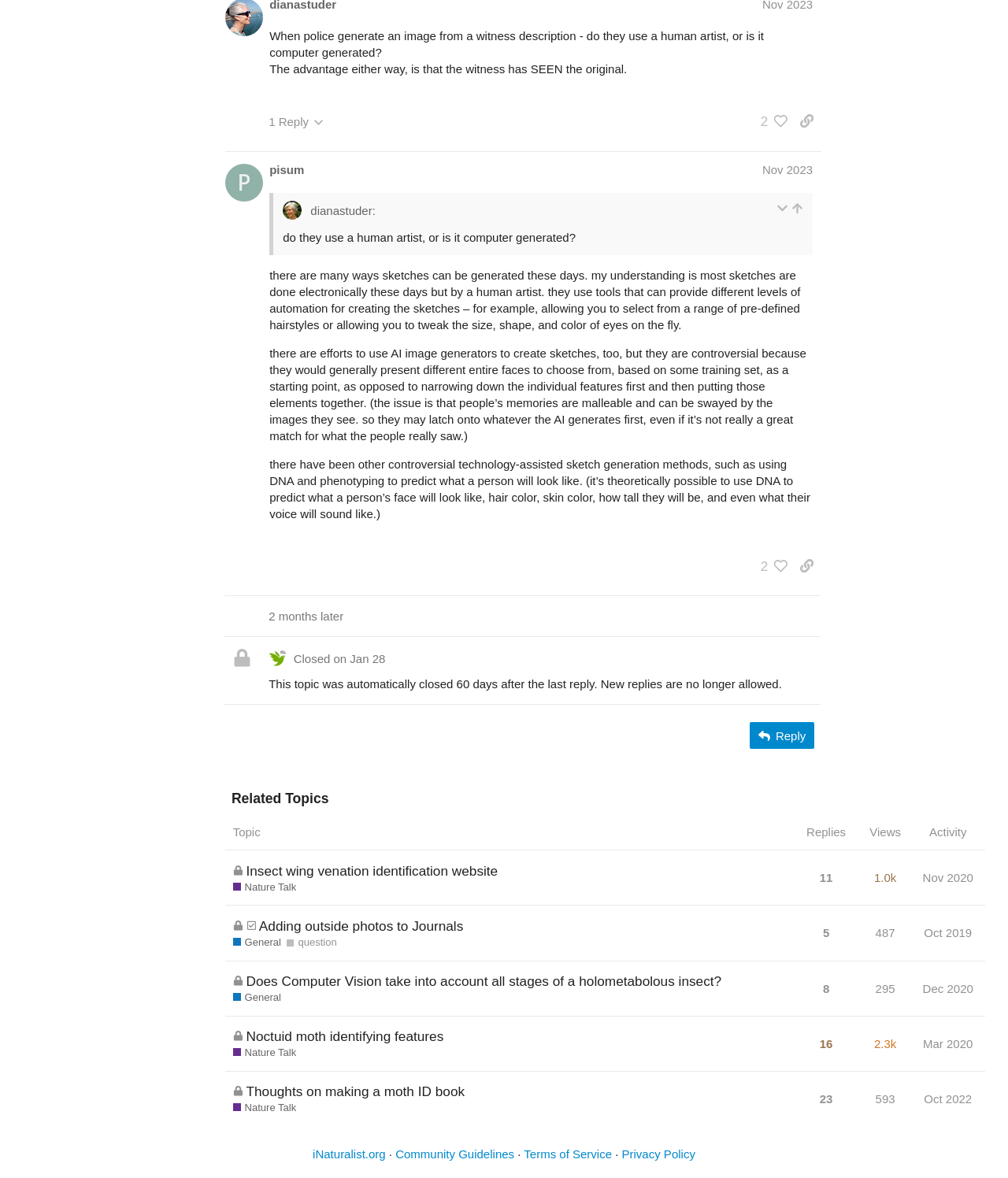Please specify the bounding box coordinates for the clickable region that will help you carry out the instruction: "Reply to the post".

[0.744, 0.613, 0.808, 0.636]